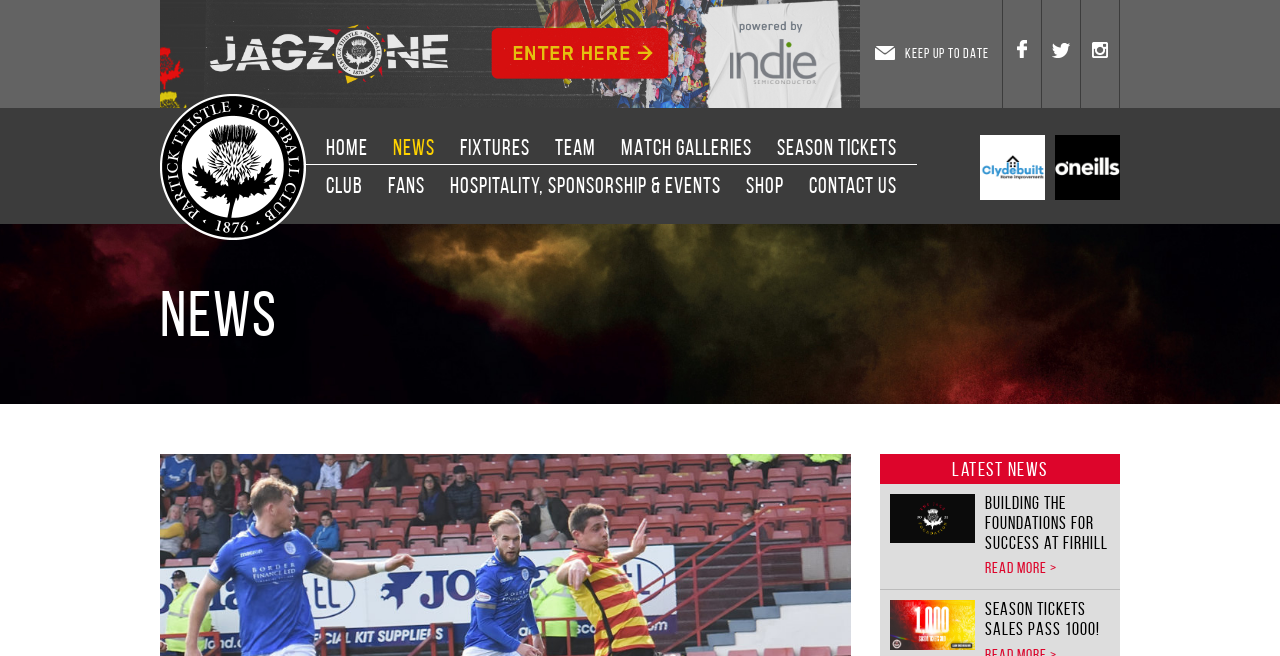What is the name of the football team?
Based on the image, provide your answer in one word or phrase.

Partick Thistle FC